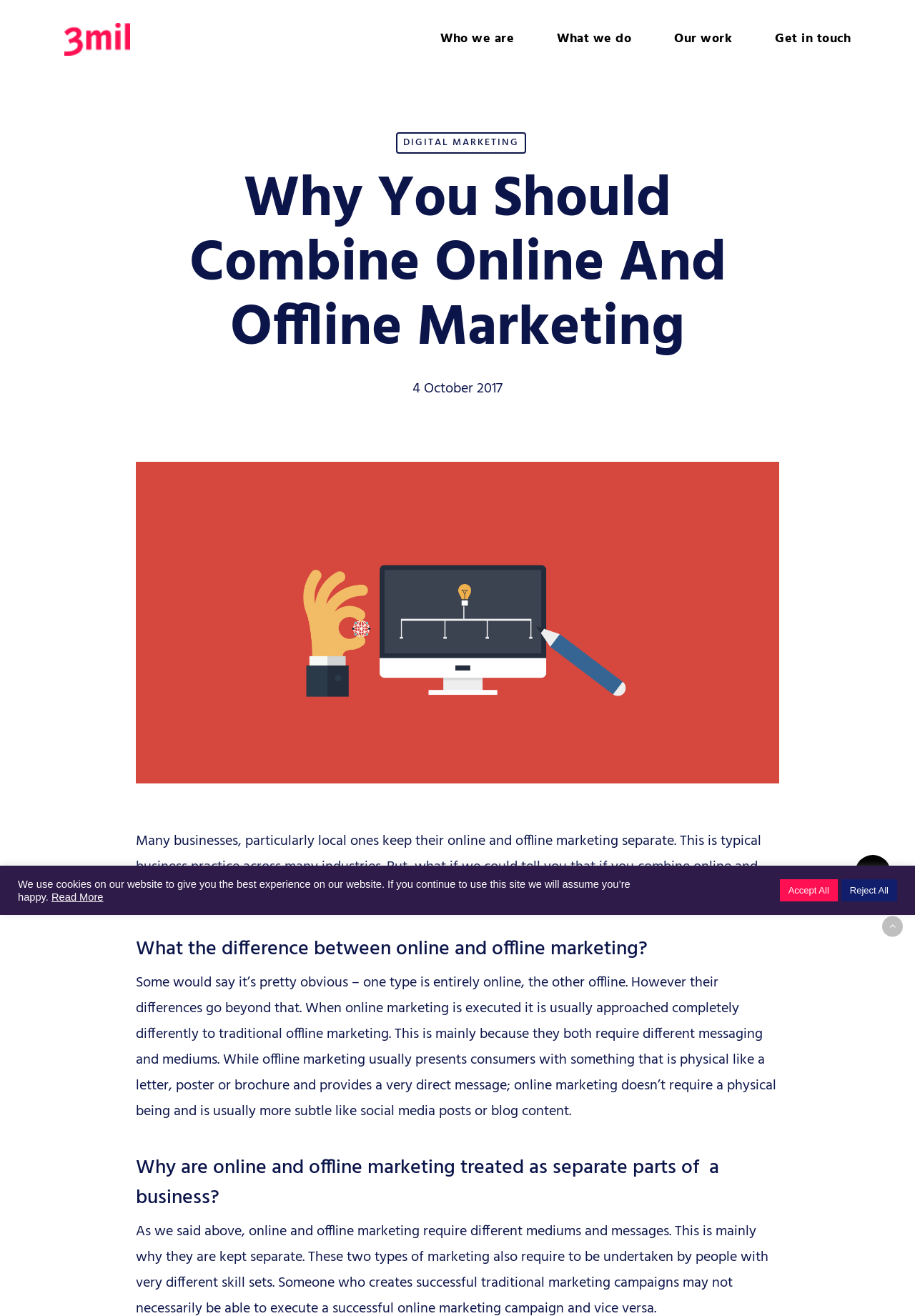Present a detailed account of what is displayed on the webpage.

This webpage is about combining online and offline marketing strategies. At the top left, there is a logo "3mil" with a link to "3mil 3mil". On the top right, there are four links: "Who we are", "What we do", "Our work", and "Get in touch". Below these links, there is a prominent link "DIGITAL MARKETING". 

The main content of the webpage starts with a heading "Why You Should Combine Online And Offline Marketing" followed by a date "4 October 2017". The article discusses how many businesses keep their online and offline marketing separate, but combining them can save time and money and gain more business. 

The article is divided into sections, each with its own heading. The first section explains the difference between online and offline marketing, stating that they require different messaging and mediums. The second section discusses why online and offline marketing are treated as separate parts of a business.

At the bottom right of the webpage, there is a link to an icon, and a "Back to top" link. Below these links, there is a notification about the use of cookies on the website, with options to "Read More", "Accept All", or "Reject All".